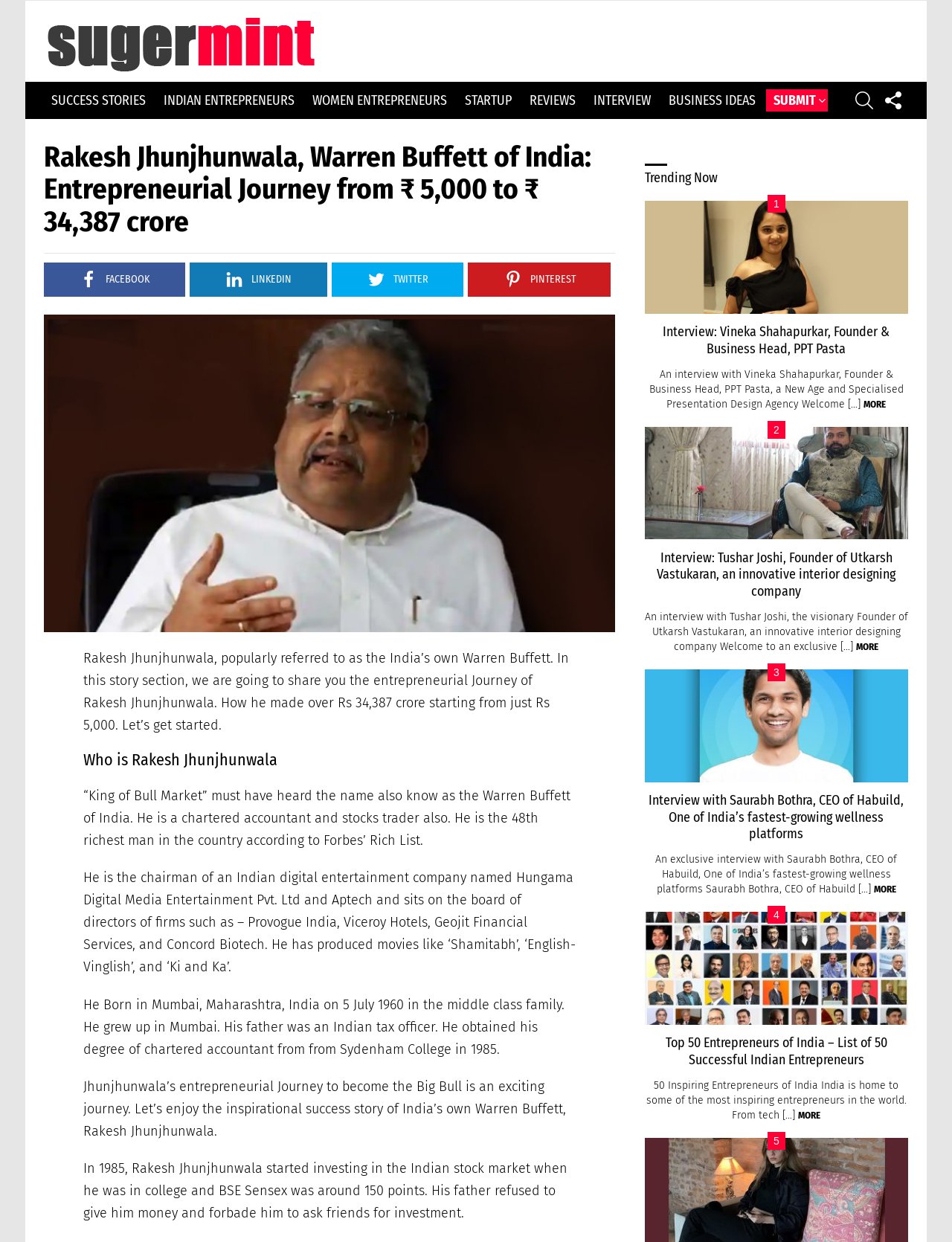Please provide a detailed answer to the question below by examining the image:
What is the name of the wellness platform founded by Saurabh Bothra?

The webpage features an interview with Saurabh Bothra, CEO of Habuild, One of India’s fastest-growing wellness platforms, which suggests that Habuild is a wellness platform founded by Saurabh Bothra.